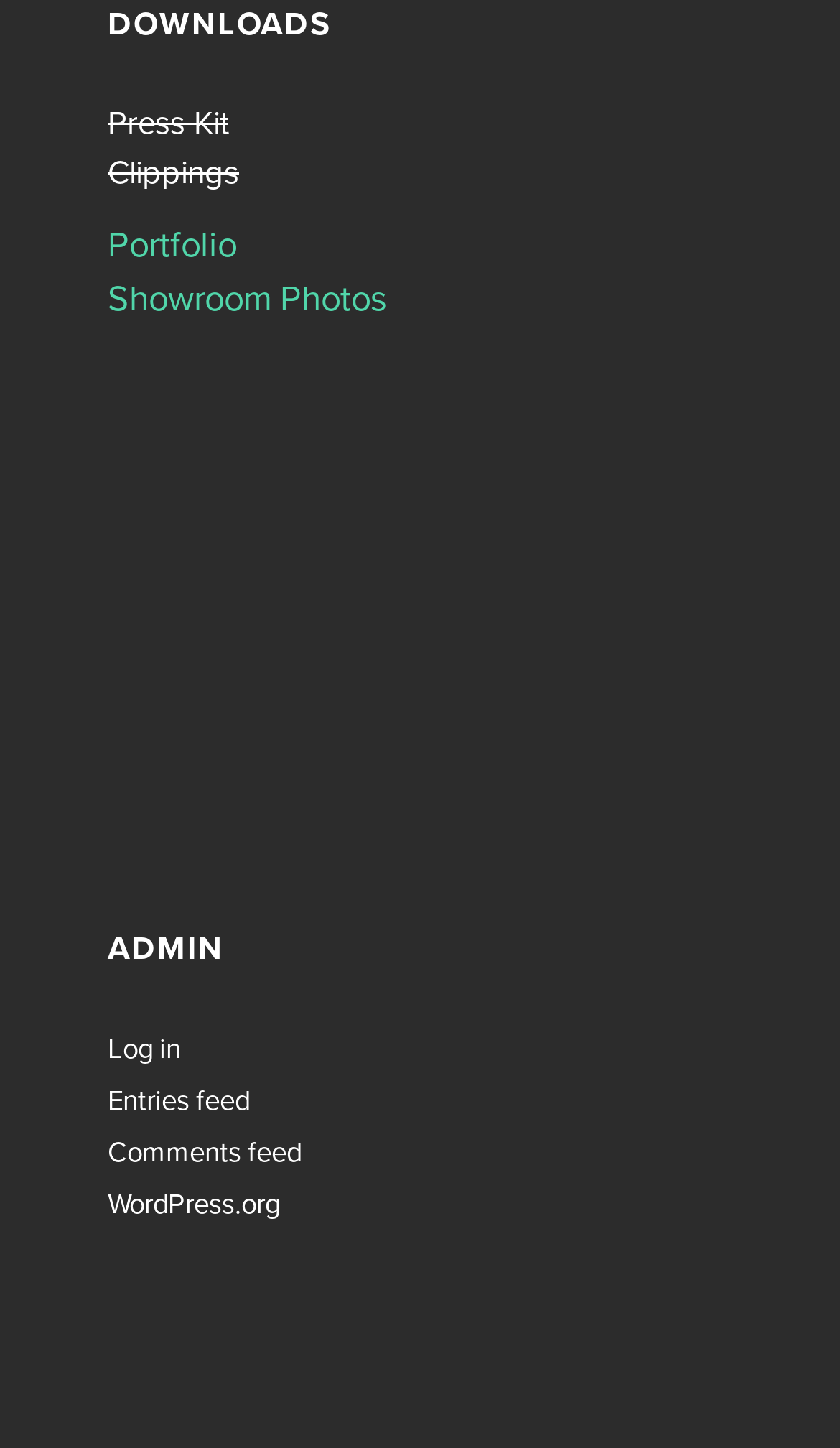What is the name of the content management system used?
Provide a fully detailed and comprehensive answer to the question.

The webpage has a link 'WordPress.org', which suggests that the website is built using WordPress content management system.